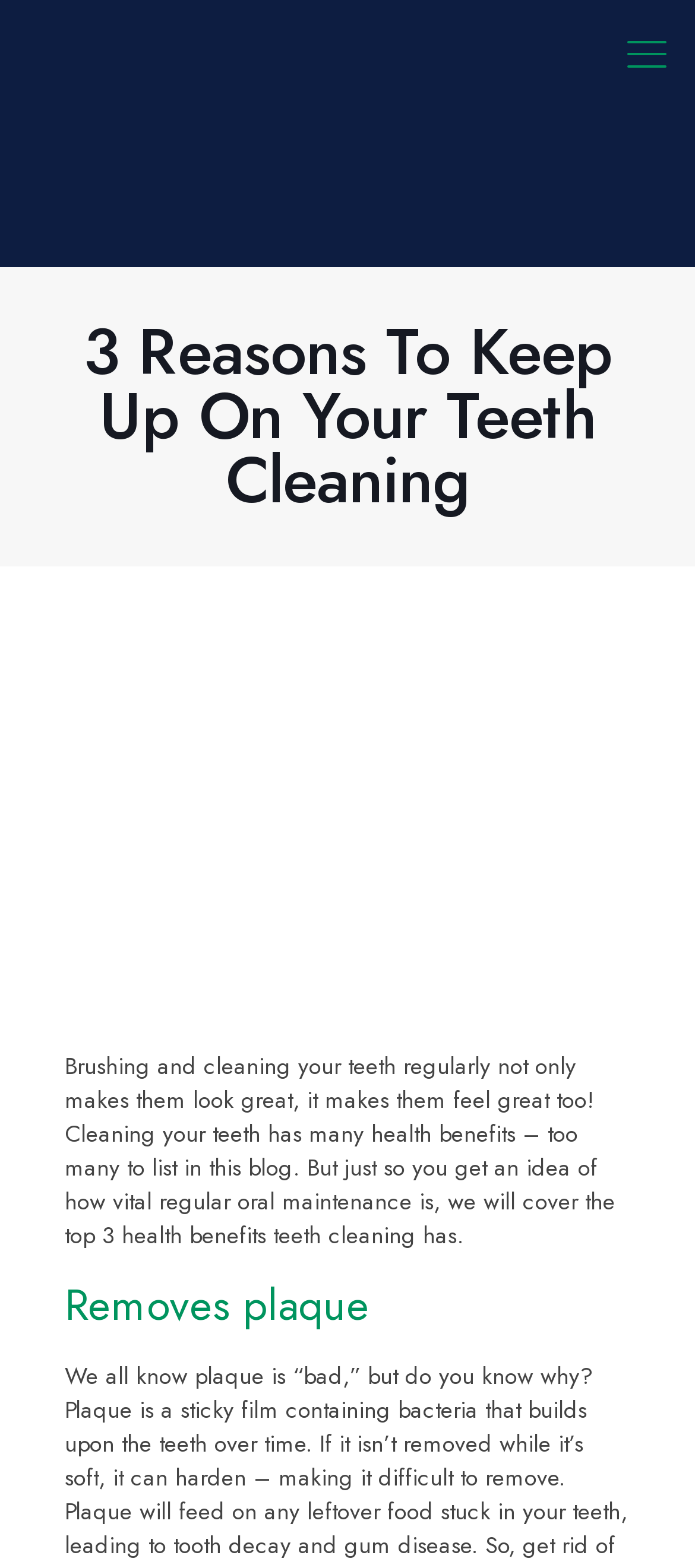Provide the bounding box coordinates of the UI element that matches the description: "title="Mequon Smile Design"".

[0.038, 0.006, 0.808, 0.062]